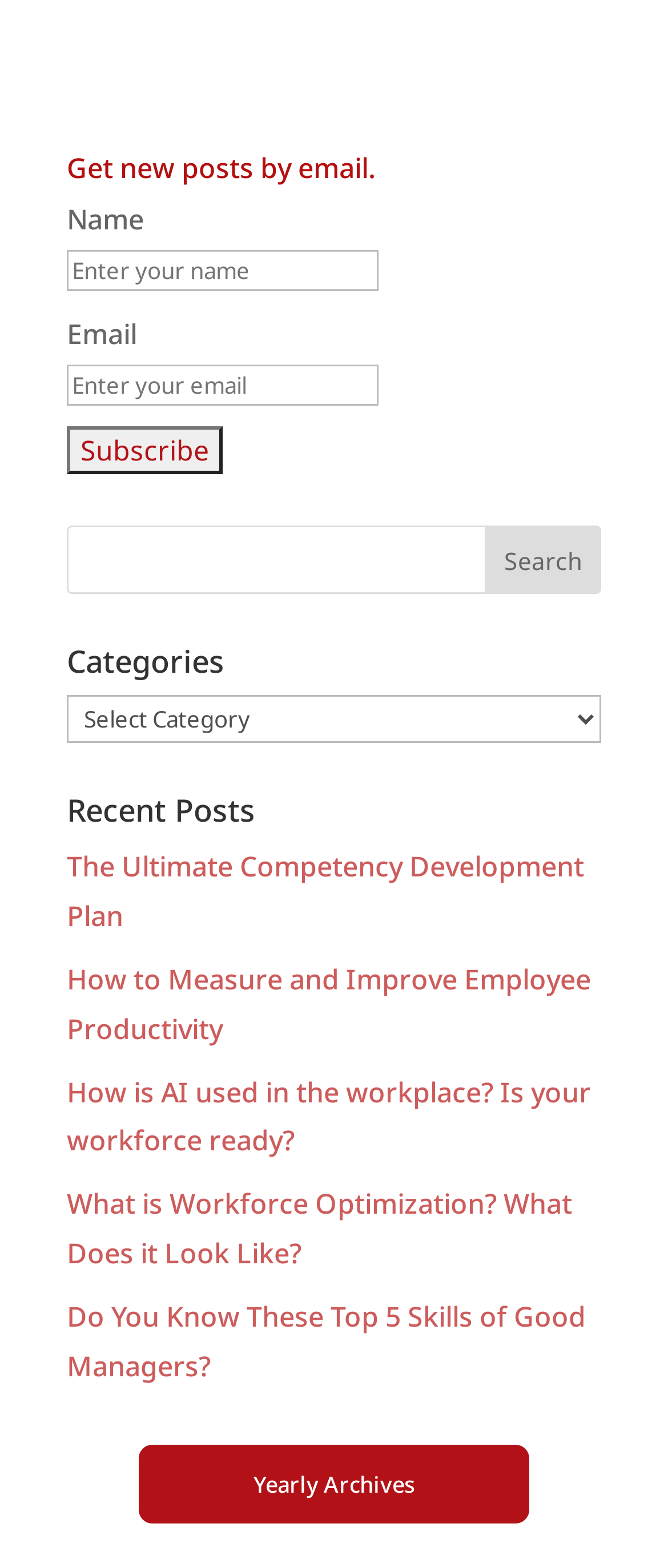Determine the bounding box coordinates of the element that should be clicked to execute the following command: "Search for something".

[0.1, 0.176, 0.9, 0.22]